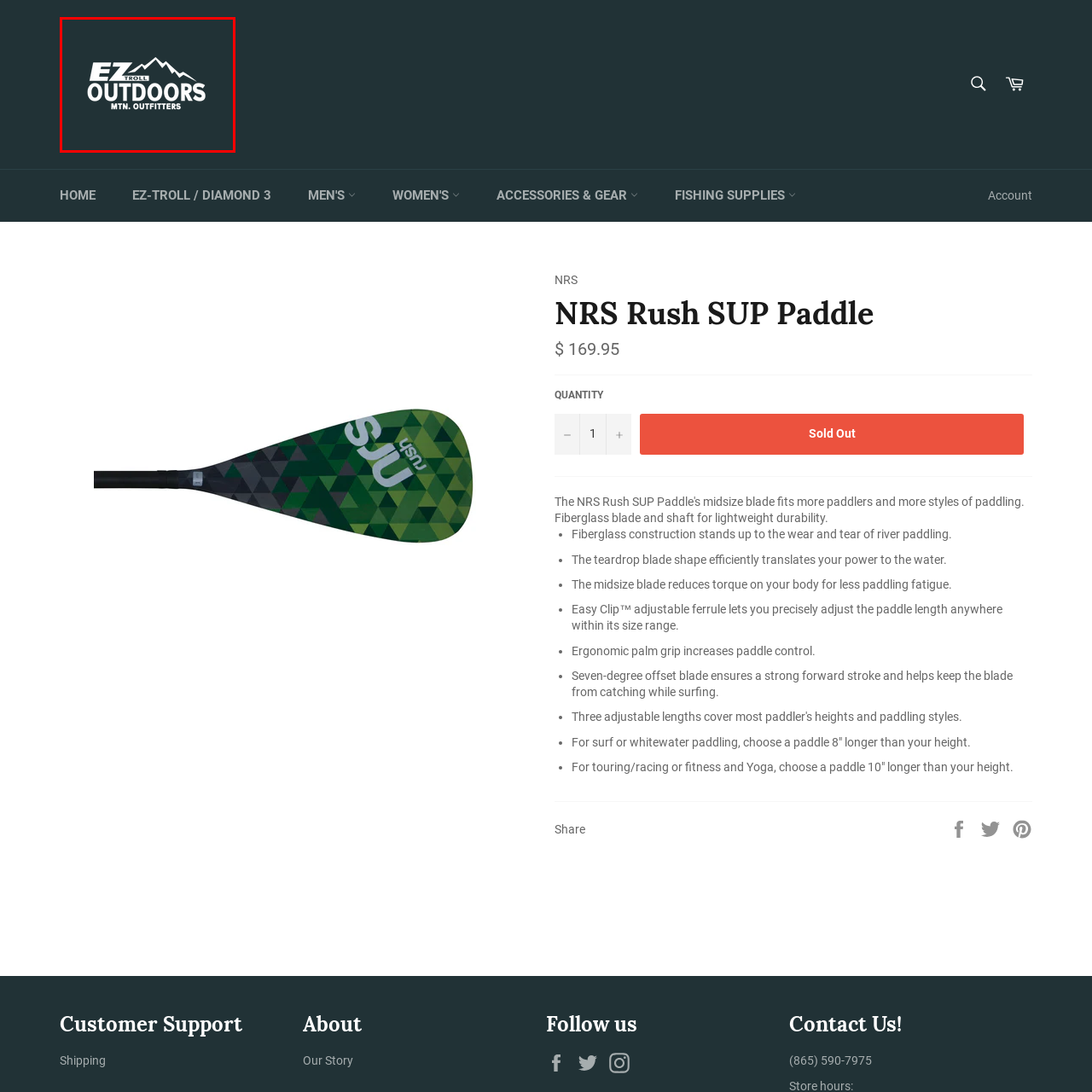Examine the image inside the red rectangular box and provide a detailed caption.

The image showcases the logo of EZ-Troll Outdoors, a brand that specializes in outdoor gear and equipment. The logo prominently features the name "EZ-Troll" in bold lettering, accompanied by a stylized depiction of mountains, symbolizing adventure and the great outdoors. Below the primary name, the words "Mtn. Outfitters" are displayed, indicating the brand’s focus on providing outdoor enthusiasts with the necessary tools and accessories for their adventures. The logo is set against a rich, dark background, enhancing its visibility and impact, making it a suitable representation for an outdoor brand committed to quality and exploration.